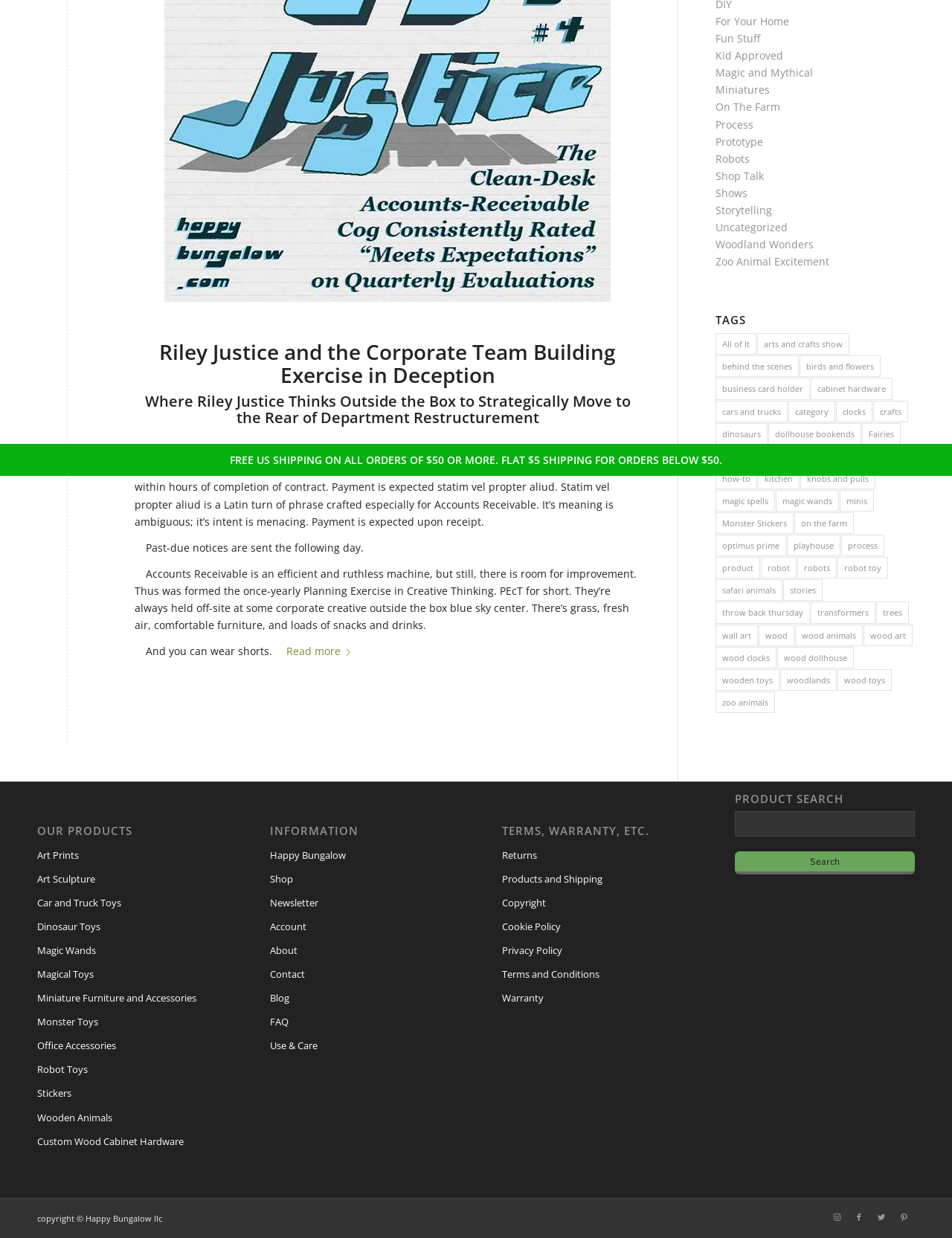Using the given element description, provide the bounding box coordinates (top-left x, top-left y, bottom-right x, bottom-right y) for the corresponding UI element in the screenshot: product

[0.752, 0.45, 0.799, 0.467]